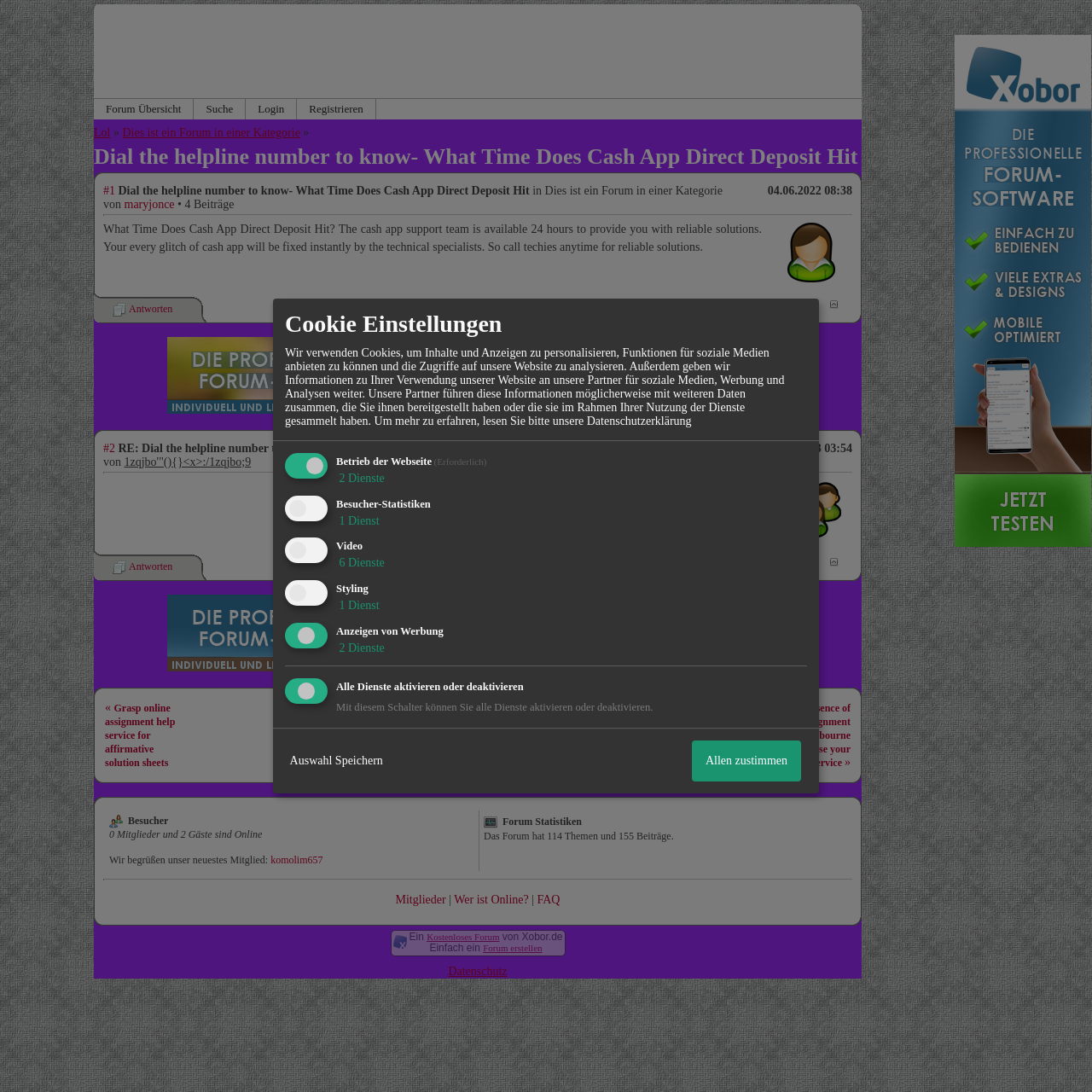What is the purpose of the 'Antworten' button?
Refer to the image and provide a one-word or short phrase answer.

To respond to a post